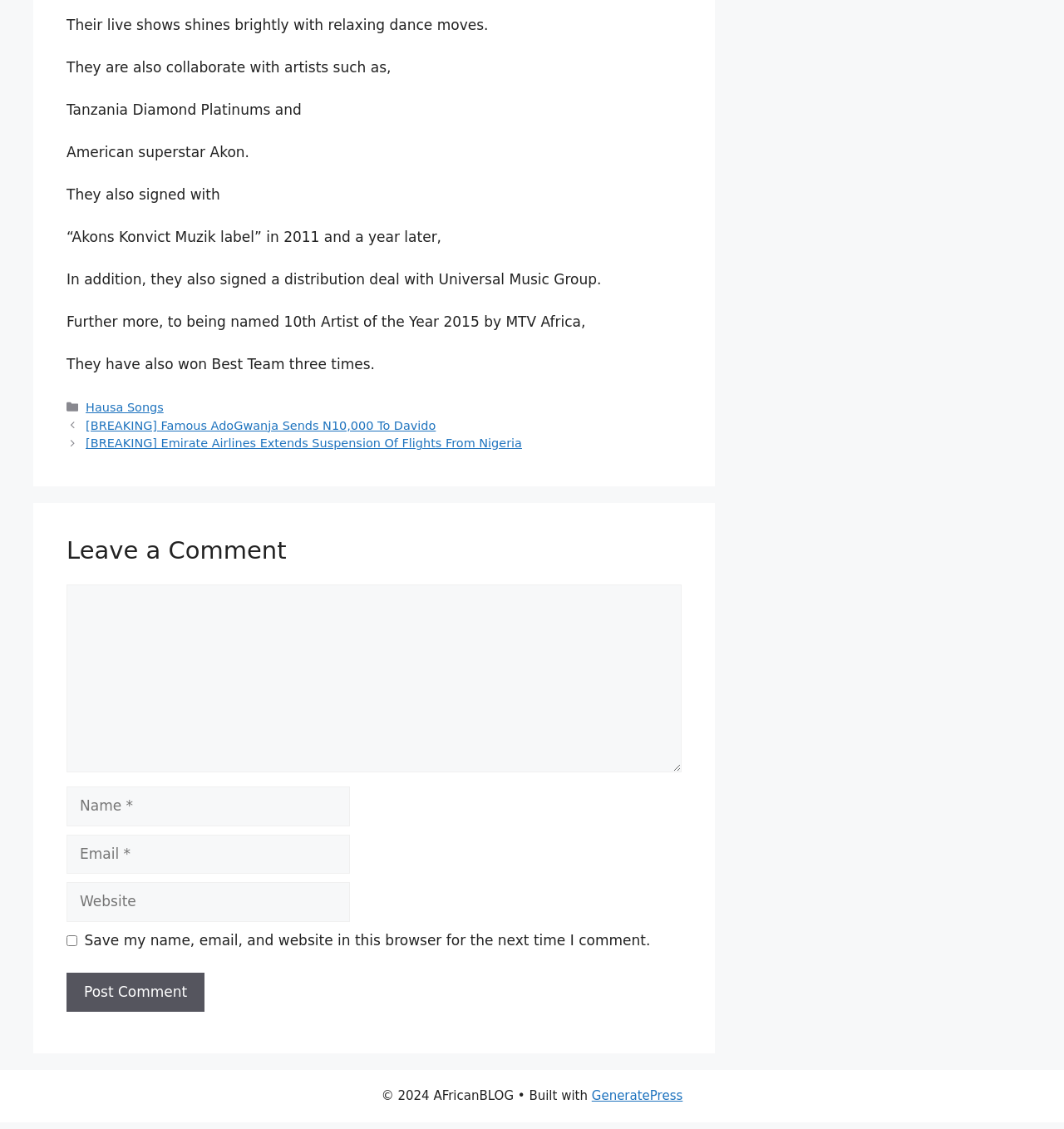Using the description "Hausa Songs", predict the bounding box of the relevant HTML element.

[0.081, 0.355, 0.154, 0.367]